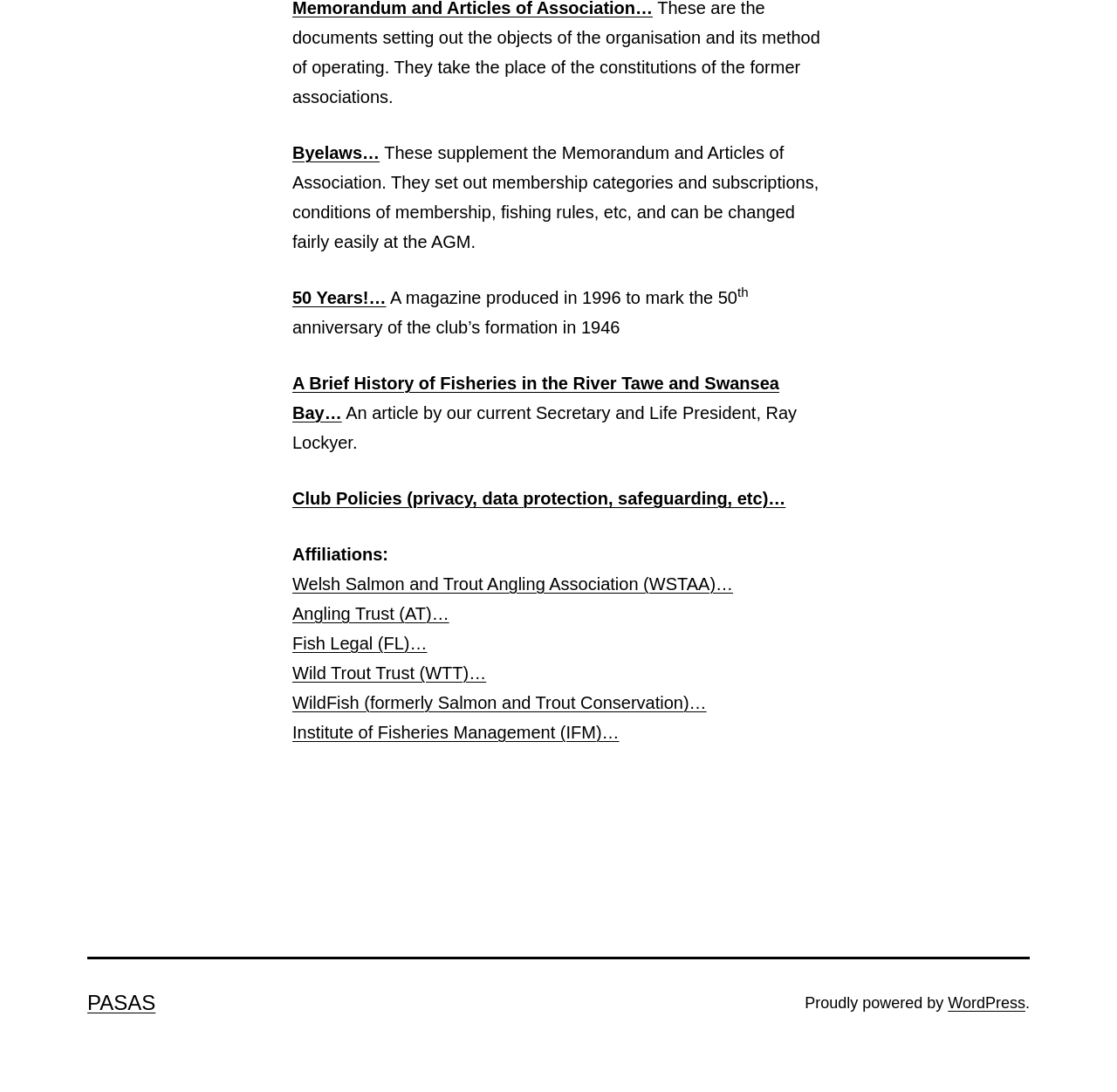What is the purpose of byelaws?
Answer the question with a detailed and thorough explanation.

Based on the webpage, the byelaws are mentioned as supplementing the Memorandum and Articles of Association, and they set out membership categories and subscriptions, conditions of membership, fishing rules, etc. Therefore, the purpose of byelaws is to set out membership categories.